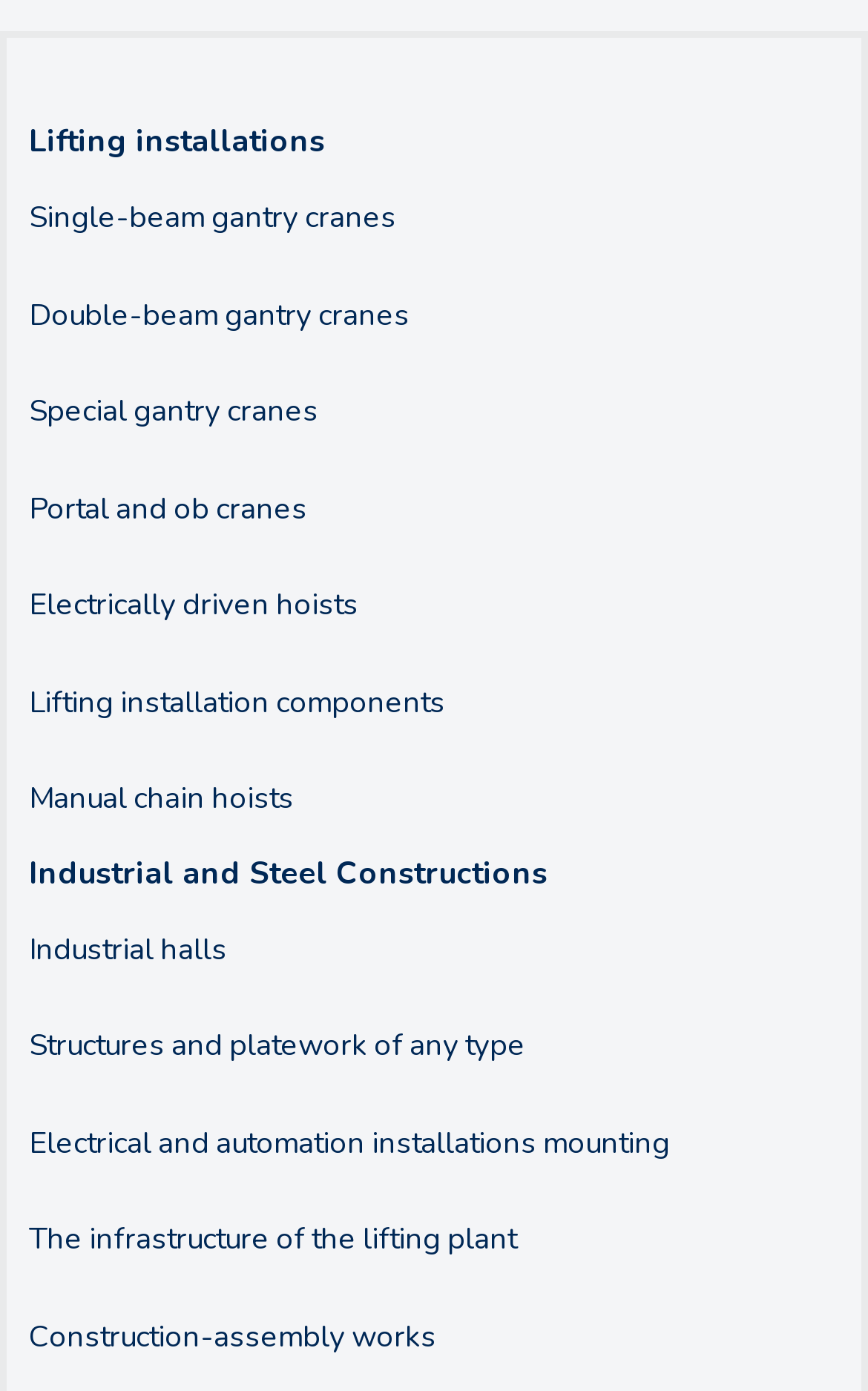Given the content of the image, can you provide a detailed answer to the question?
How many links are there under the heading 'Industrial and Steel Constructions'?

I examined the webpage and found that there is only one link under the heading 'Industrial and Steel Constructions', which is 'Industrial halls'.